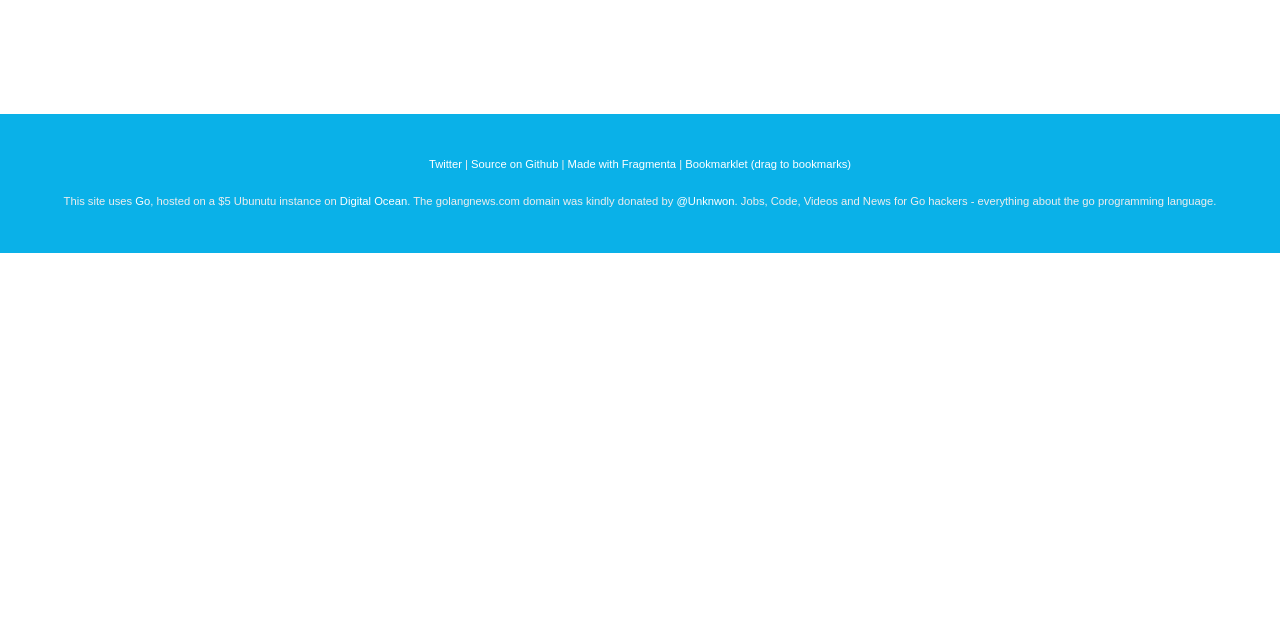Please provide the bounding box coordinate of the region that matches the element description: Digital Ocean. Coordinates should be in the format (top-left x, top-left y, bottom-right x, bottom-right y) and all values should be between 0 and 1.

[0.266, 0.305, 0.318, 0.324]